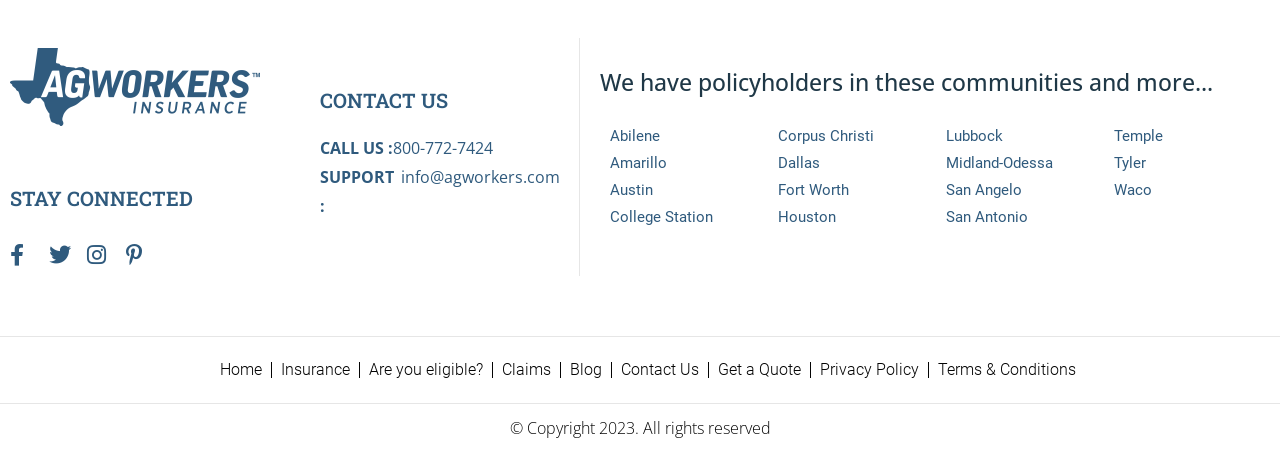Determine the bounding box coordinates of the UI element described below. Use the format (top-left x, top-left y, bottom-right x, bottom-right y) with floating point numbers between 0 and 1: Waco

[0.87, 0.391, 0.985, 0.45]